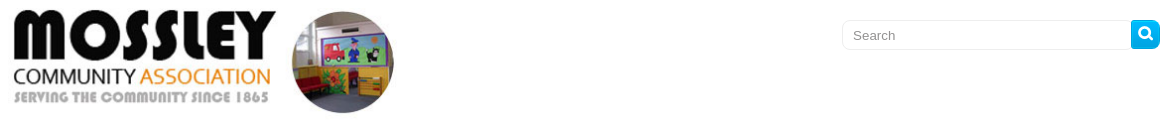What is the purpose of the search bar adjacent to the logo?
Please answer the question as detailed as possible.

The search bar is placed adjacent to the logo, providing users with easy access to information about the community services offered by the Mossley Community Association, which reflects the organization's focus on accessibility and community support.